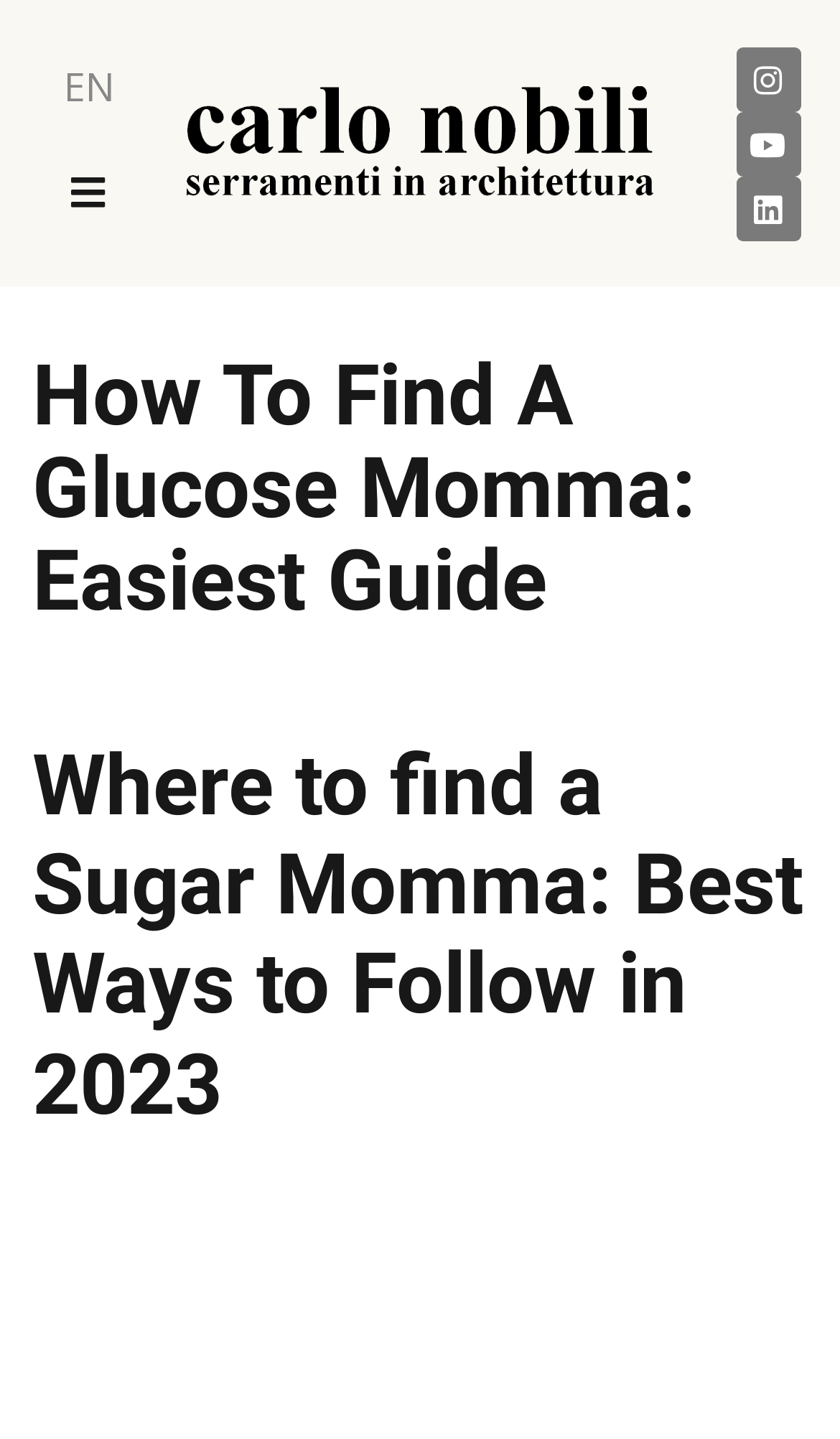Extract the main title from the webpage.

How To Find A Glucose Momma: Easiest Guide